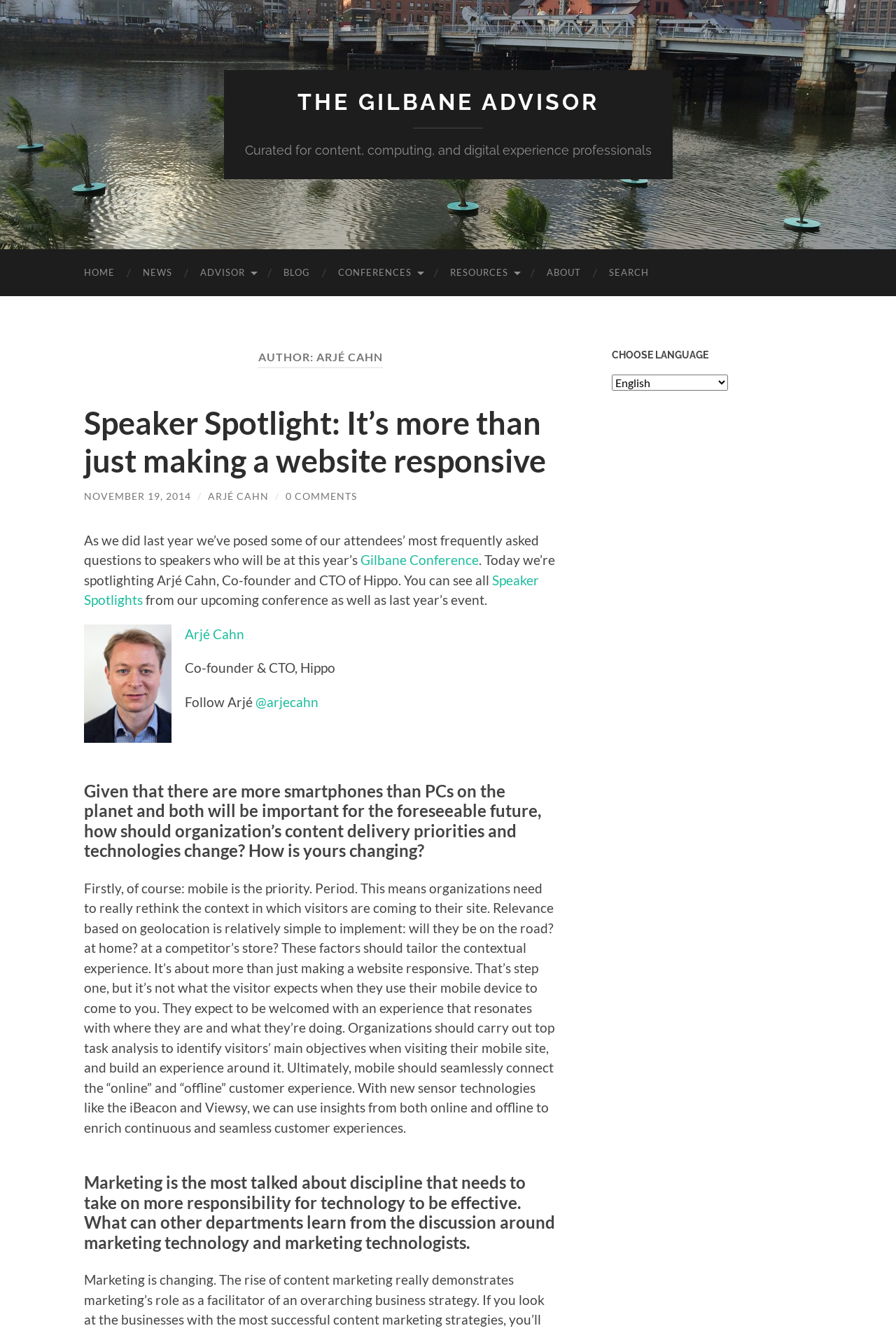Identify and extract the main heading of the webpage.

AUTHOR: ARJÉ CAHN